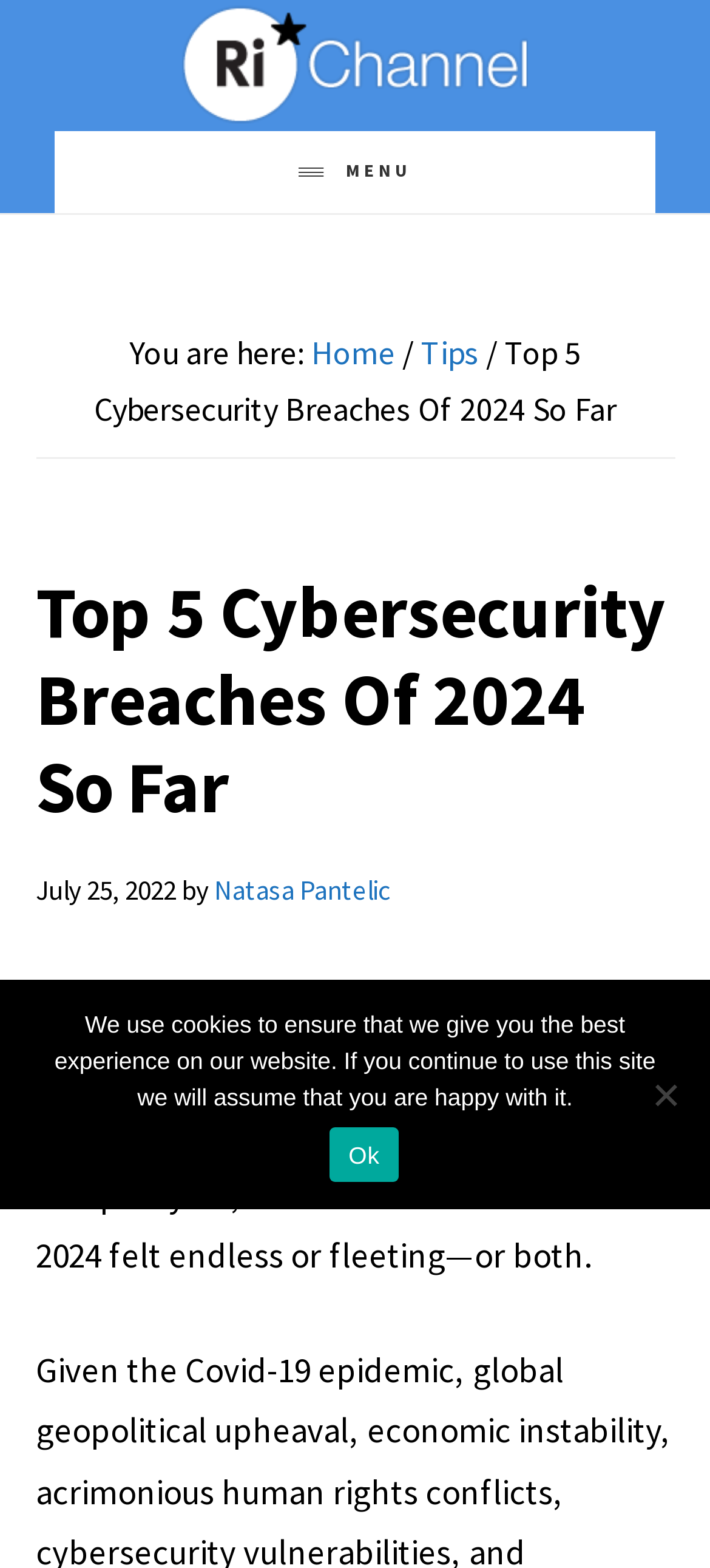Who is the author of the current article?
Craft a detailed and extensive response to the question.

The author's name can be found below the heading, where it says 'by Natasa Pantelic' in a link element.